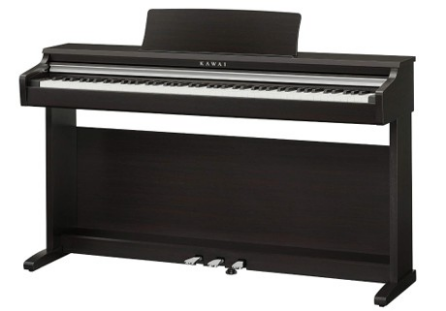What is the purpose of the three pedals at the base?
Answer briefly with a single word or phrase based on the image.

Enhancing functionality